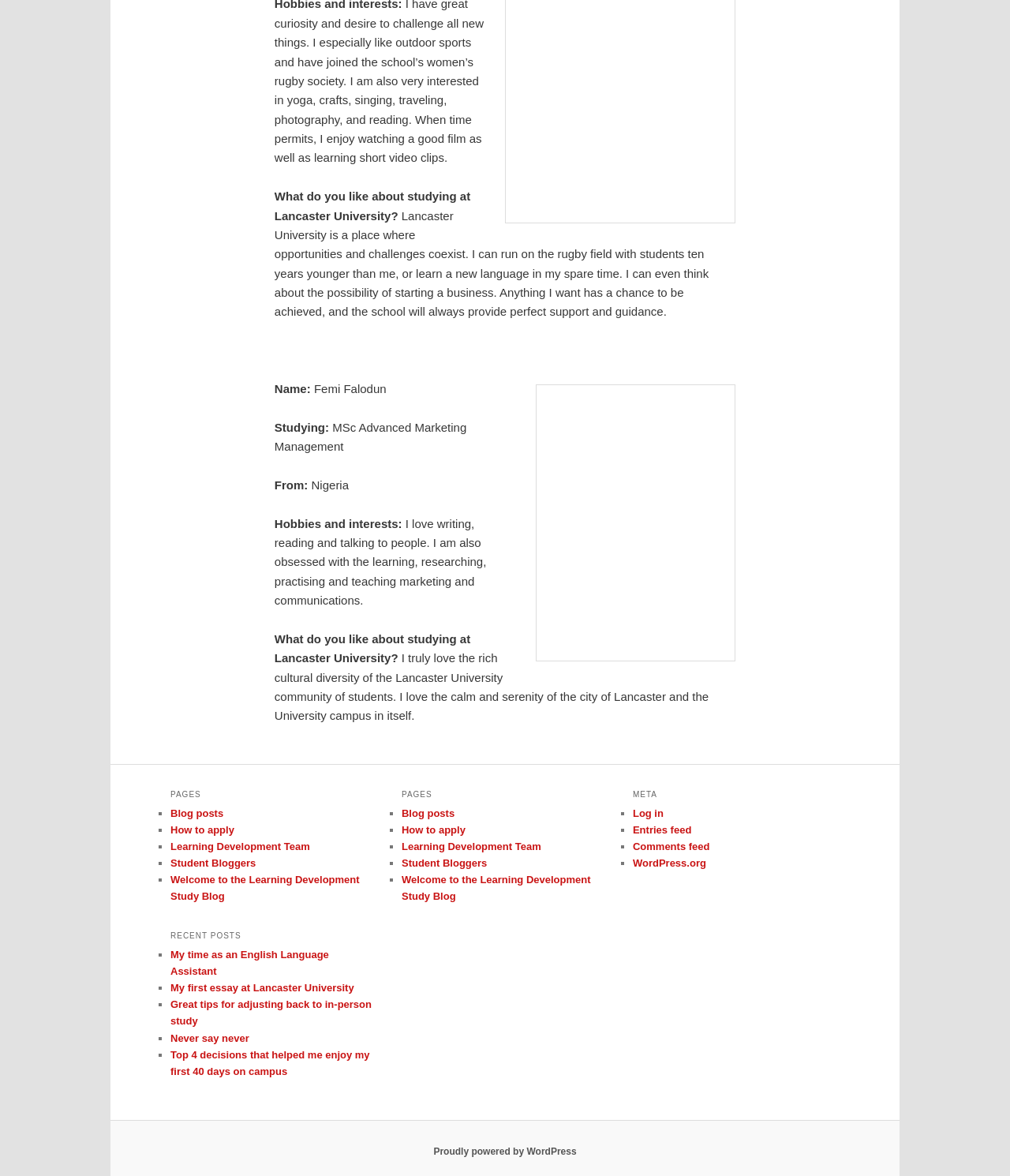Please examine the image and provide a detailed answer to the question: What is the name of the university Femi Falodun is studying at?

I found the answer by looking at the text 'Lancaster University is a place where opportunities and challenges coexist.' which is associated with the name 'Femi Falodun'.